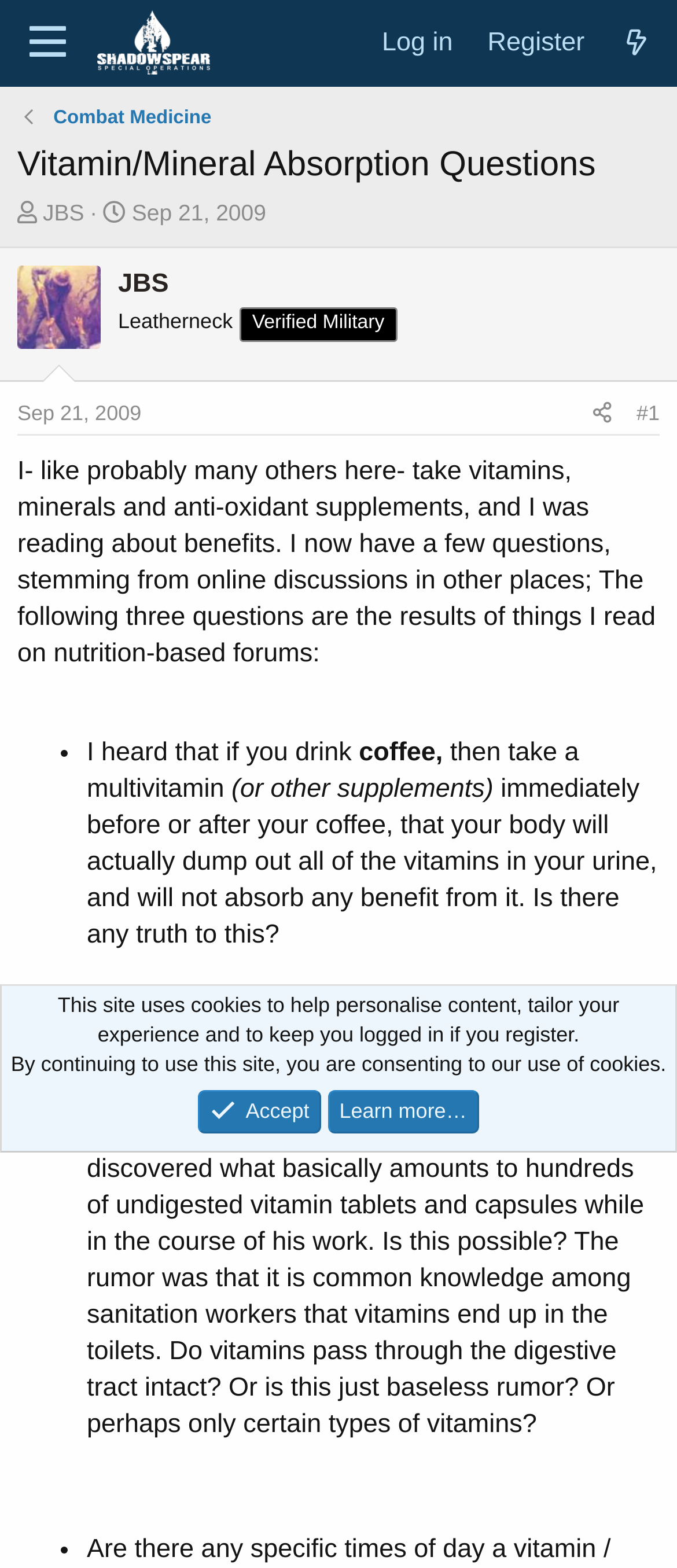Identify the bounding box coordinates for the element you need to click to achieve the following task: "Click 'Log in' link". The coordinates must be four float values ranging from 0 to 1, formatted as [left, top, right, bottom].

[0.538, 0.006, 0.695, 0.047]